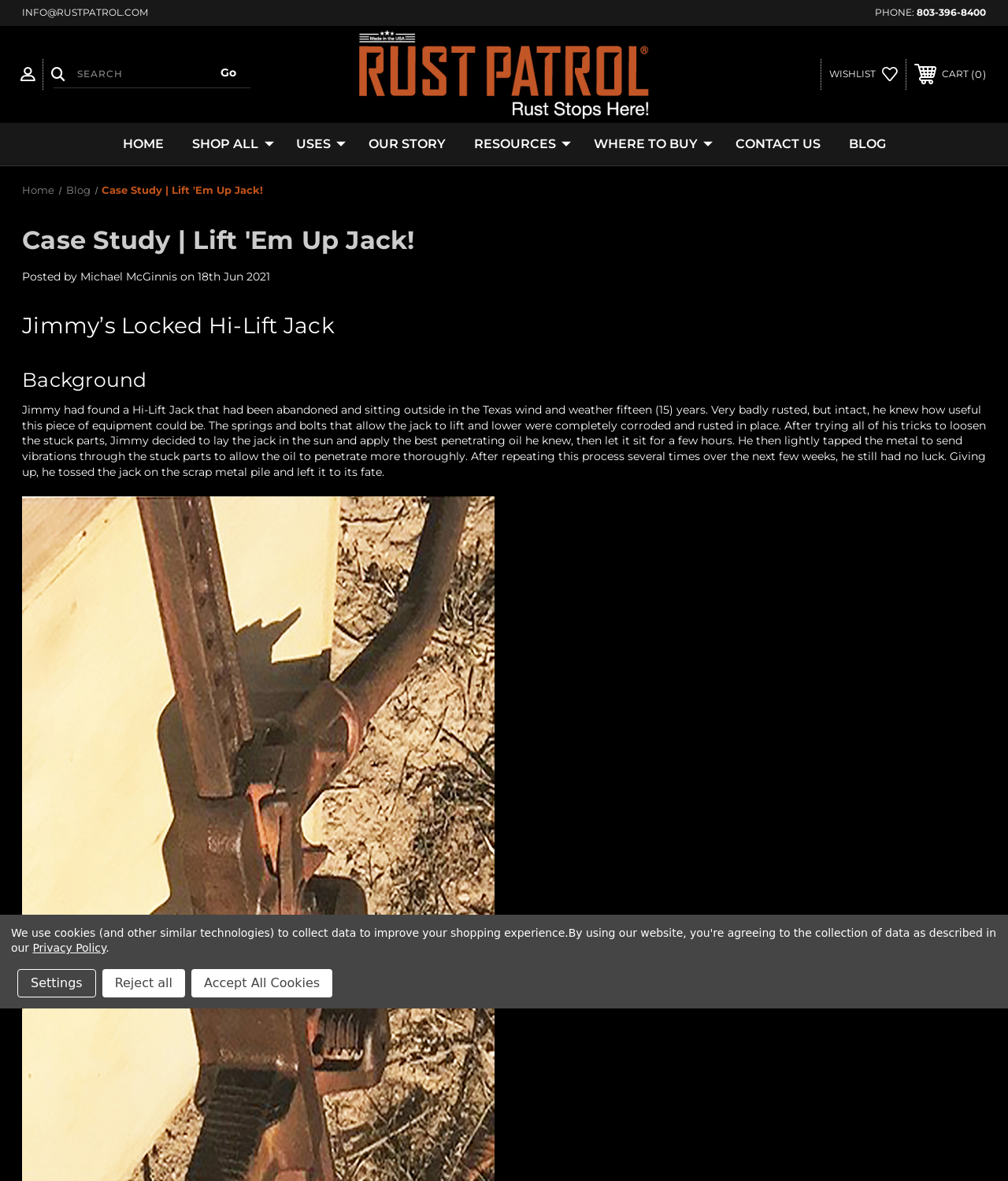Identify the bounding box coordinates for the UI element described as: "parent_node: Search value="Go"". The coordinates should be provided as four floats between 0 and 1: [left, top, right, bottom].

[0.212, 0.053, 0.241, 0.07]